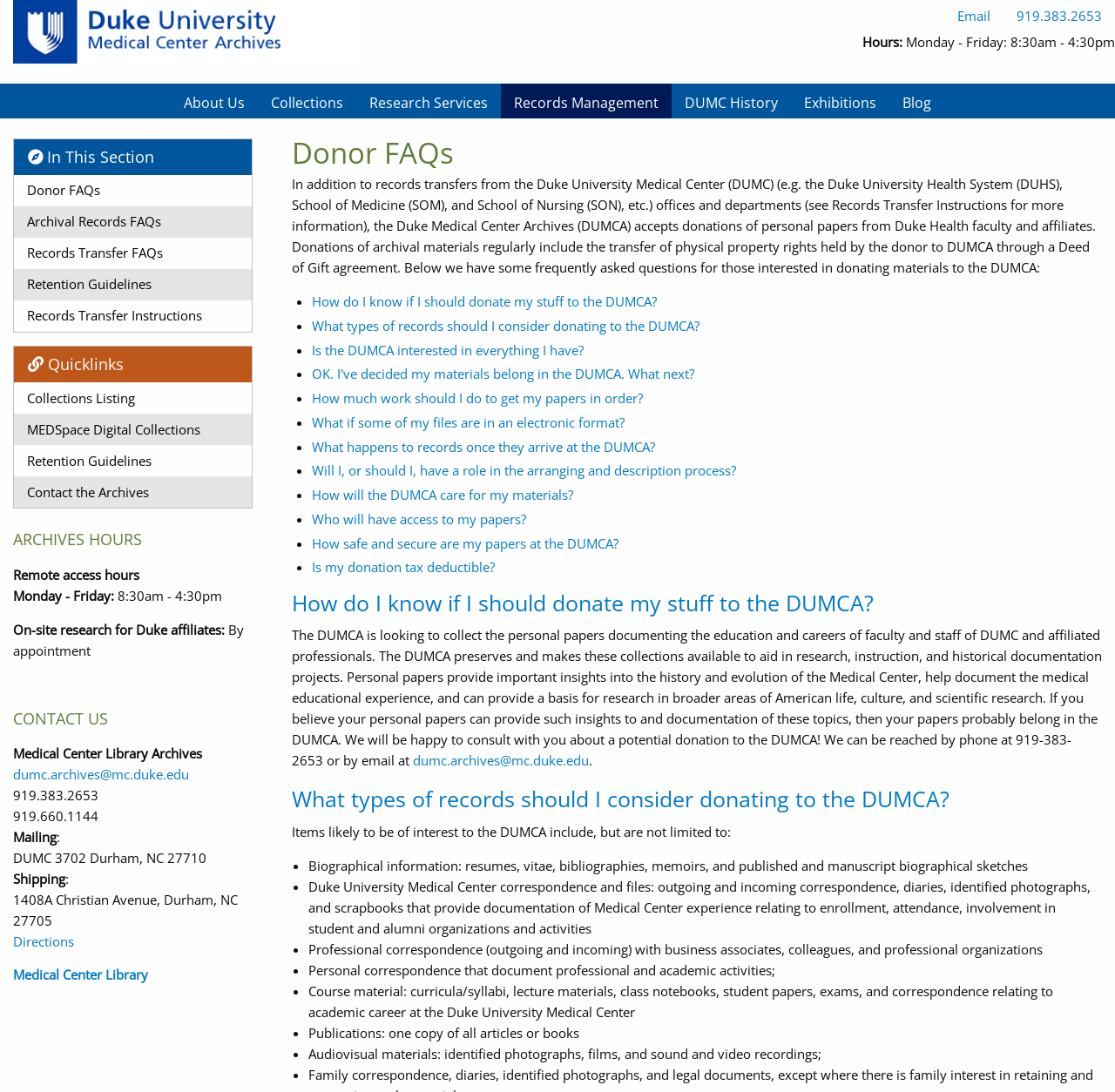Determine the bounding box coordinates of the element's region needed to click to follow the instruction: "Contact the Archives". Provide these coordinates as four float numbers between 0 and 1, formatted as [left, top, right, bottom].

[0.012, 0.436, 0.226, 0.465]